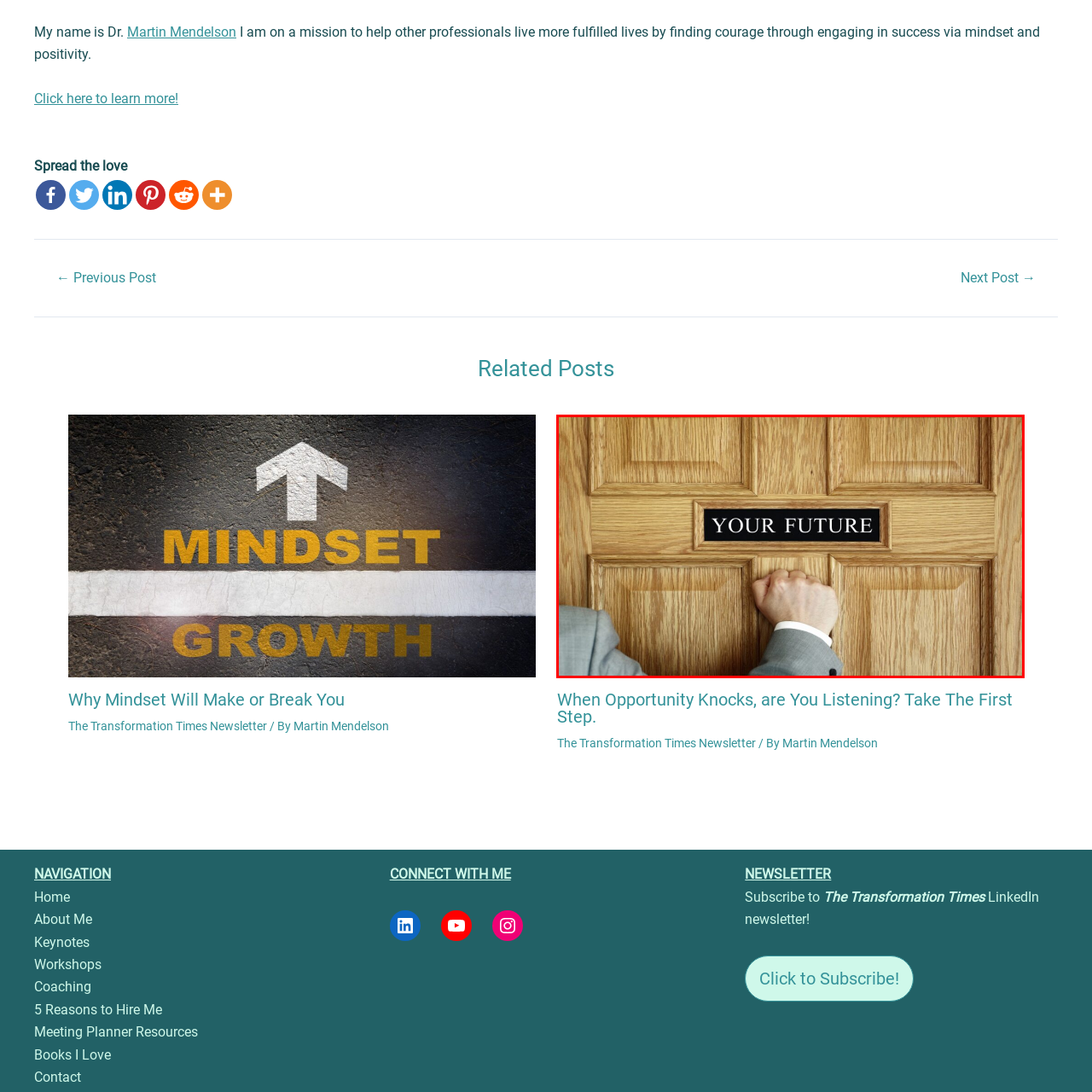Offer a detailed account of what is shown inside the red bounding box.

The image features a wooden door with a polished, natural finish. Prominently displayed on the door is a stylish black plaque inscribed with the words "YOUR FUTURE," evoking a sense of opportunity and possibility. A suited individual is seen knocking carefully on the door, suggesting an impending moment of decision or transition. The composition symbolizes the concept of approaching new possibilities and the unknown that lies ahead, reinforcing themes of ambition and personal growth. This imagery aligns with motivational narratives about taking initiative in one's life journey.